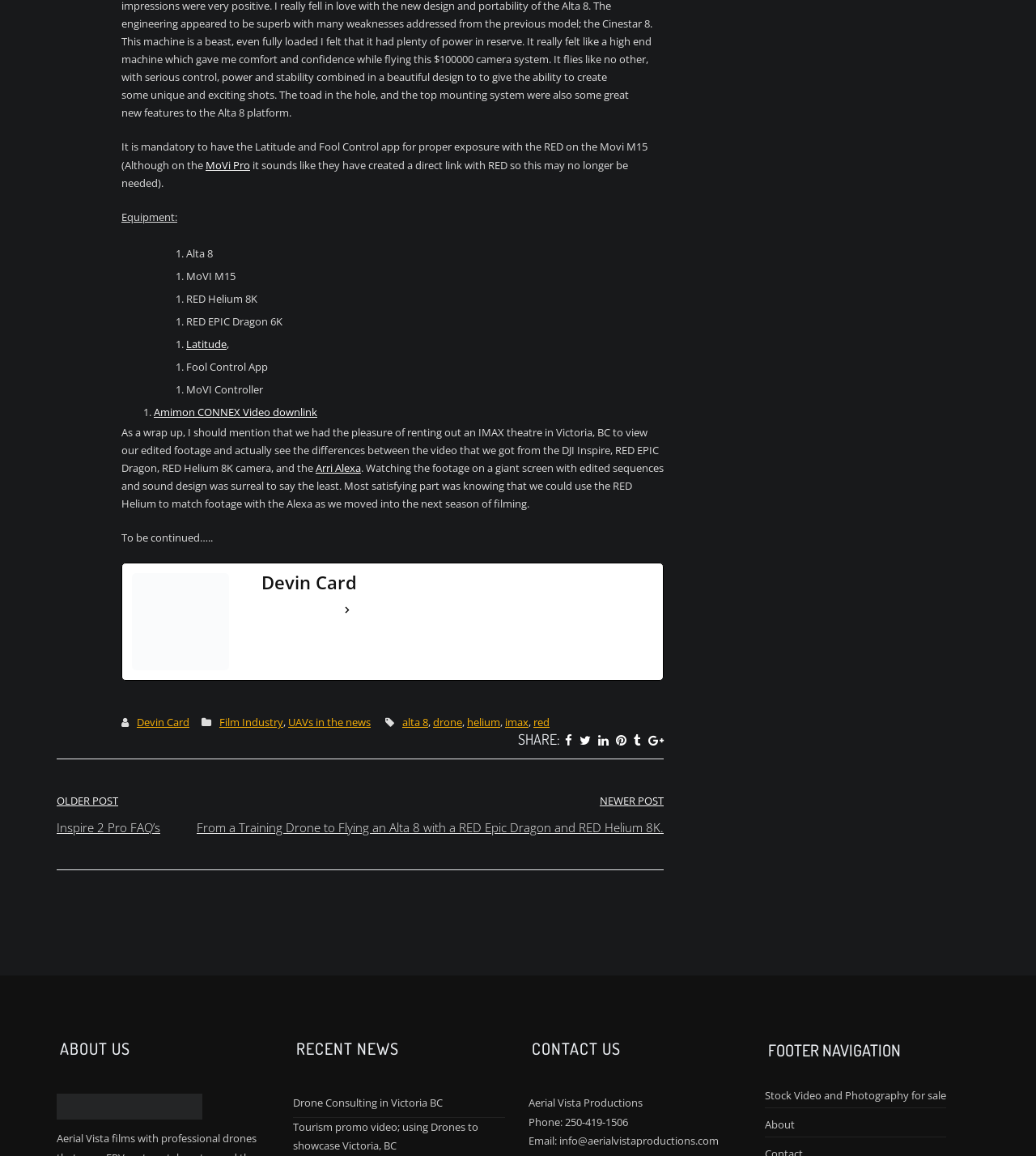What is the name of the drone used in the filming process?
Ensure your answer is thorough and detailed.

The article mentions the use of the Alta 8 drone in the filming process. This is stated in the list of equipment used, which includes the Alta 8, MoVI M15, and RED Helium 8K camera.